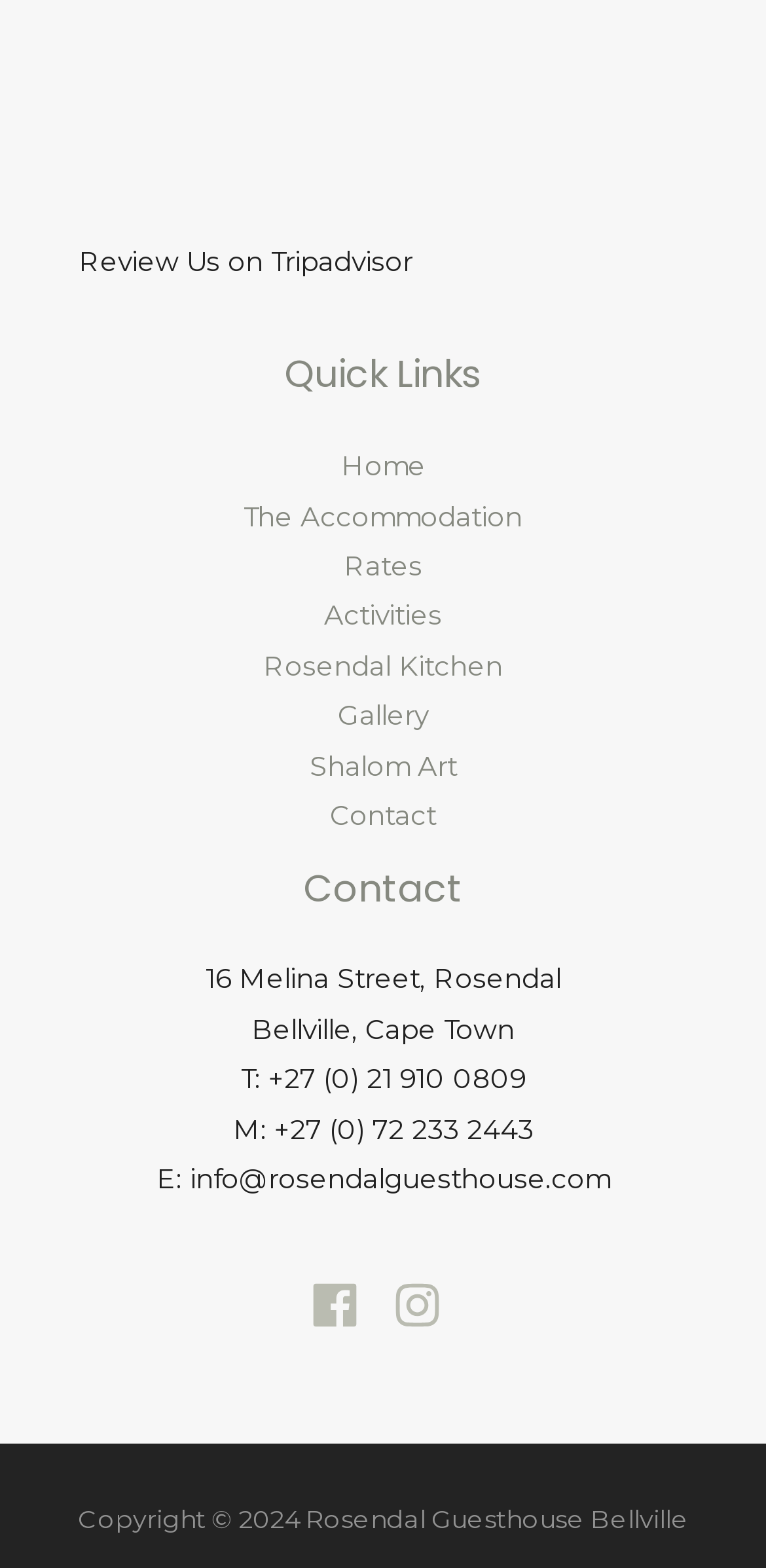Locate the bounding box coordinates of the element to click to perform the following action: 'Click on Review Us on Tripadvisor'. The coordinates should be given as four float values between 0 and 1, in the form of [left, top, right, bottom].

[0.103, 0.157, 0.538, 0.177]